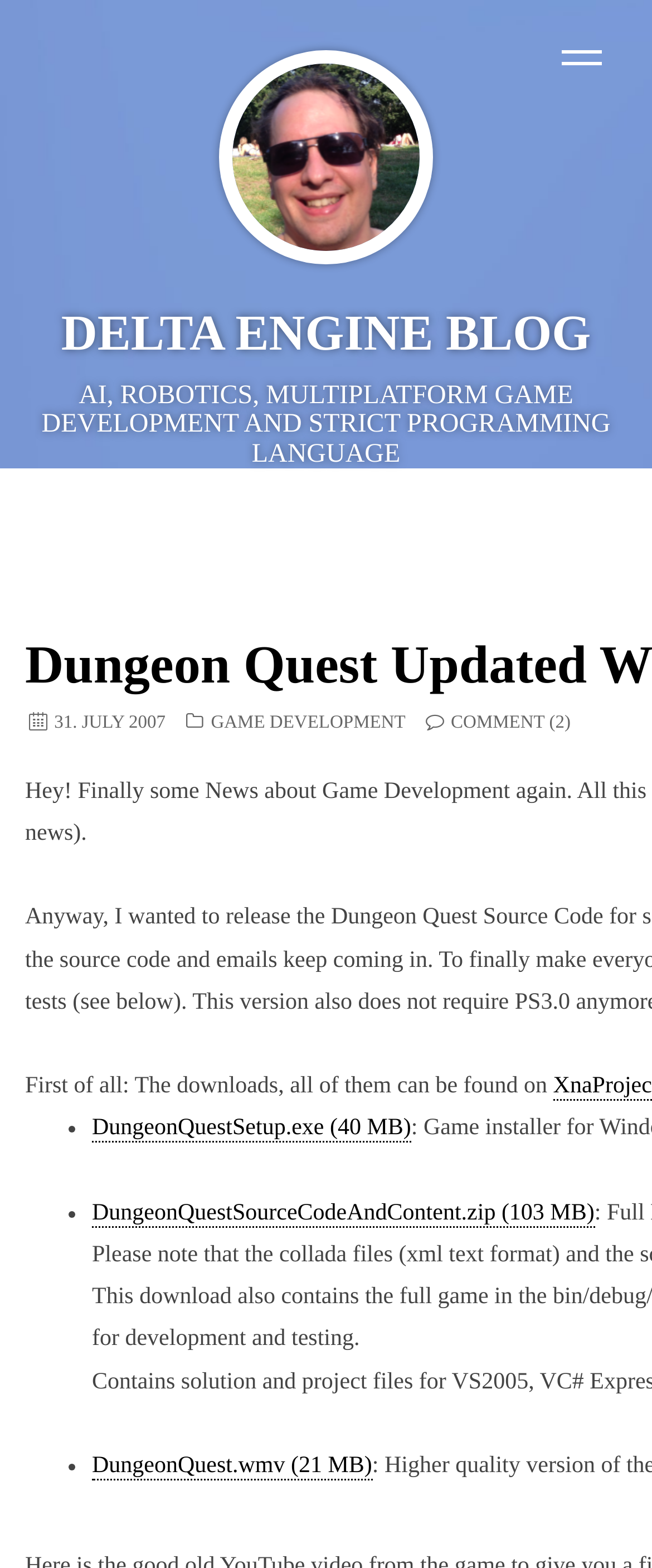What is the size of the DungeonQuestSourceCodeAndContent.zip file?
Please respond to the question with as much detail as possible.

I found the link labeled as 'DungeonQuestSourceCodeAndContent.zip' and its corresponding size is mentioned as '(103 MB)'. Therefore, the size of the DungeonQuestSourceCodeAndContent.zip file is 103 MB.